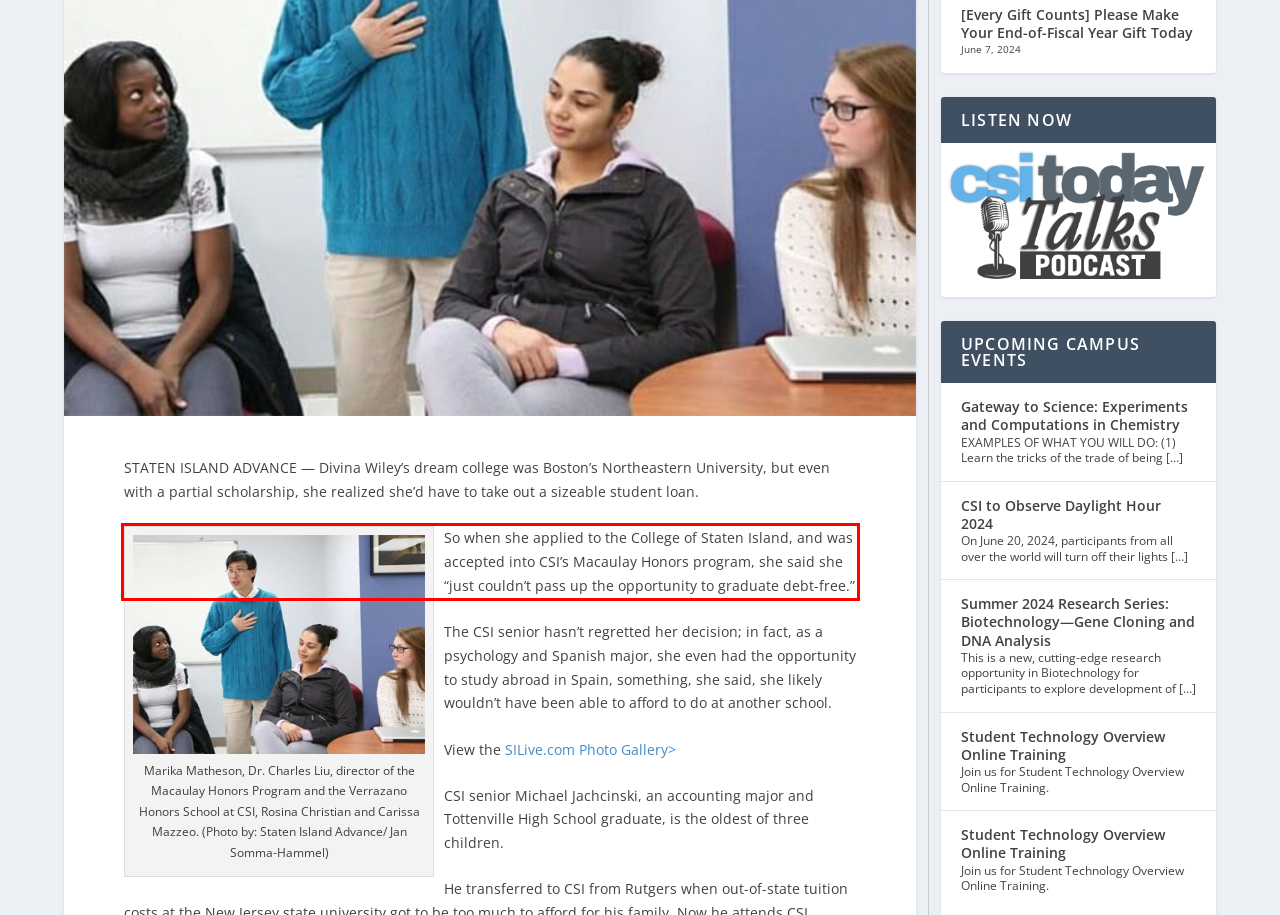Given a webpage screenshot, locate the red bounding box and extract the text content found inside it.

So when she applied to the College of Staten Island, and was accepted into CSI’s Macaulay Honors program, she said she “just couldn’t pass up the opportunity to graduate debt-free.”